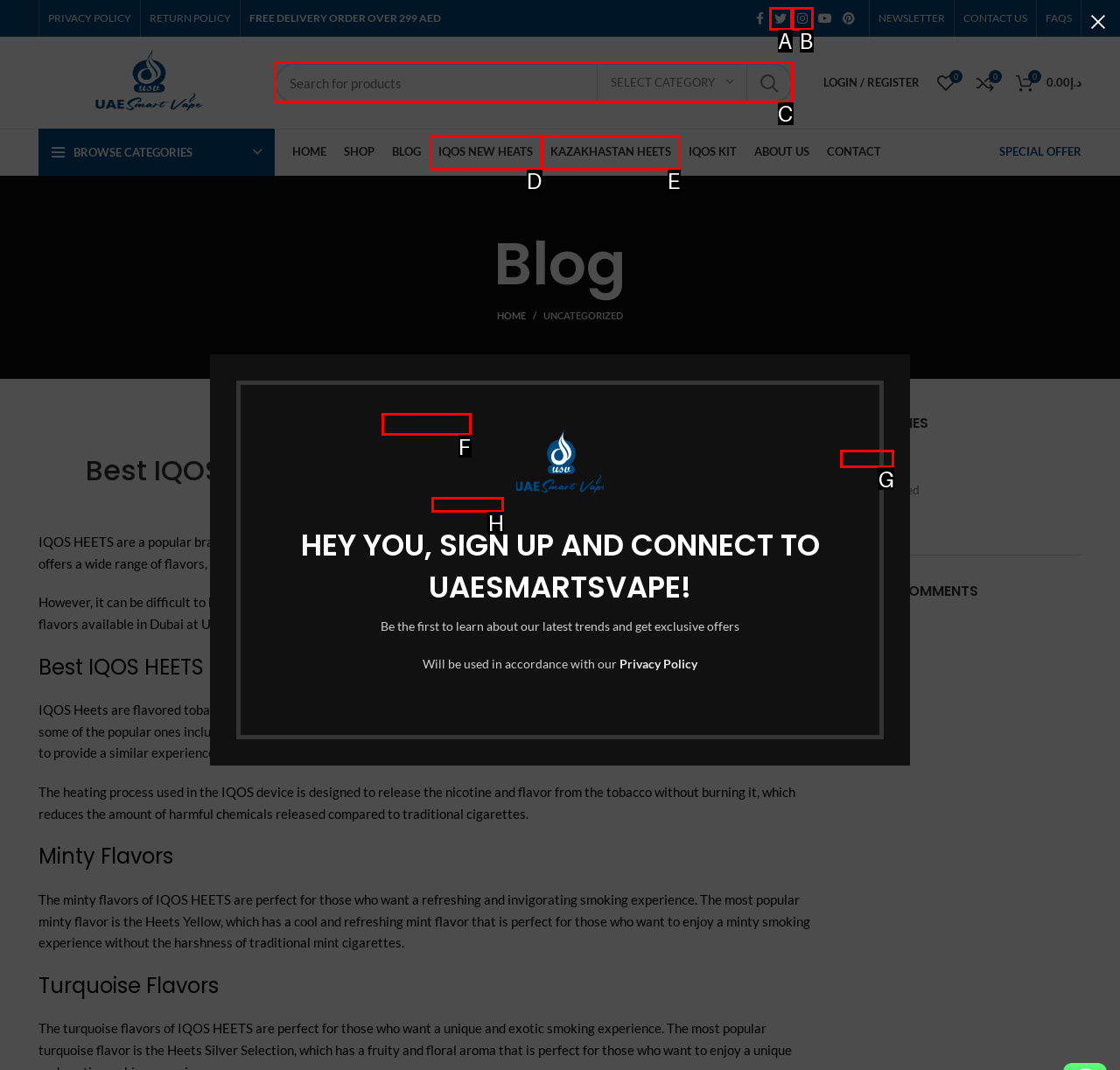Select the HTML element to finish the task: Search for products Reply with the letter of the correct option.

C